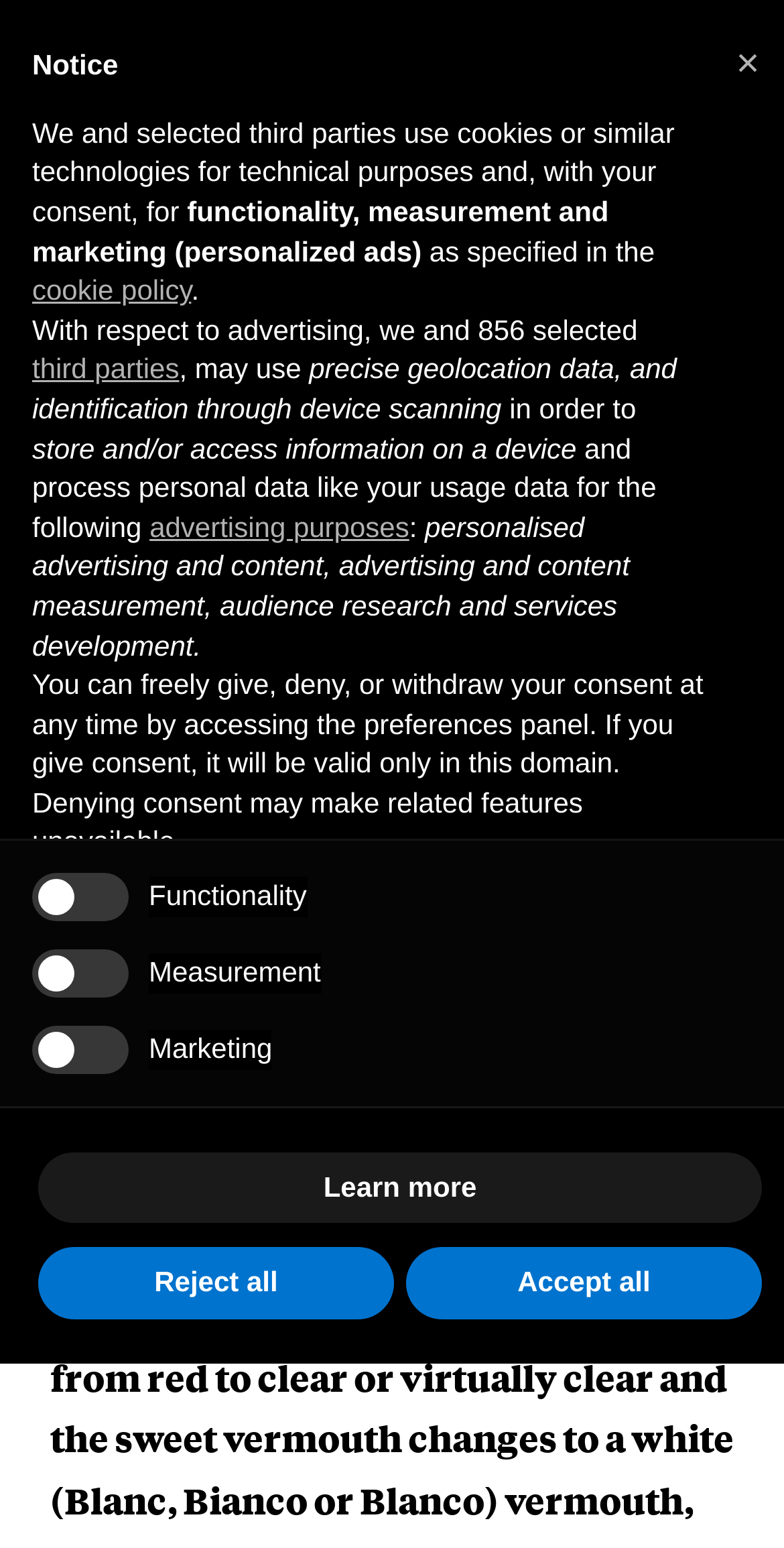What is the name of the cocktail being discussed?
Carefully examine the image and provide a detailed answer to the question.

The webpage is focused on the White Negroni cocktail, as indicated by the root element 'Ingredients to Make a White Negroni - Candra Drinks' and the heading 'Ingredients to Make a White Negroni'.